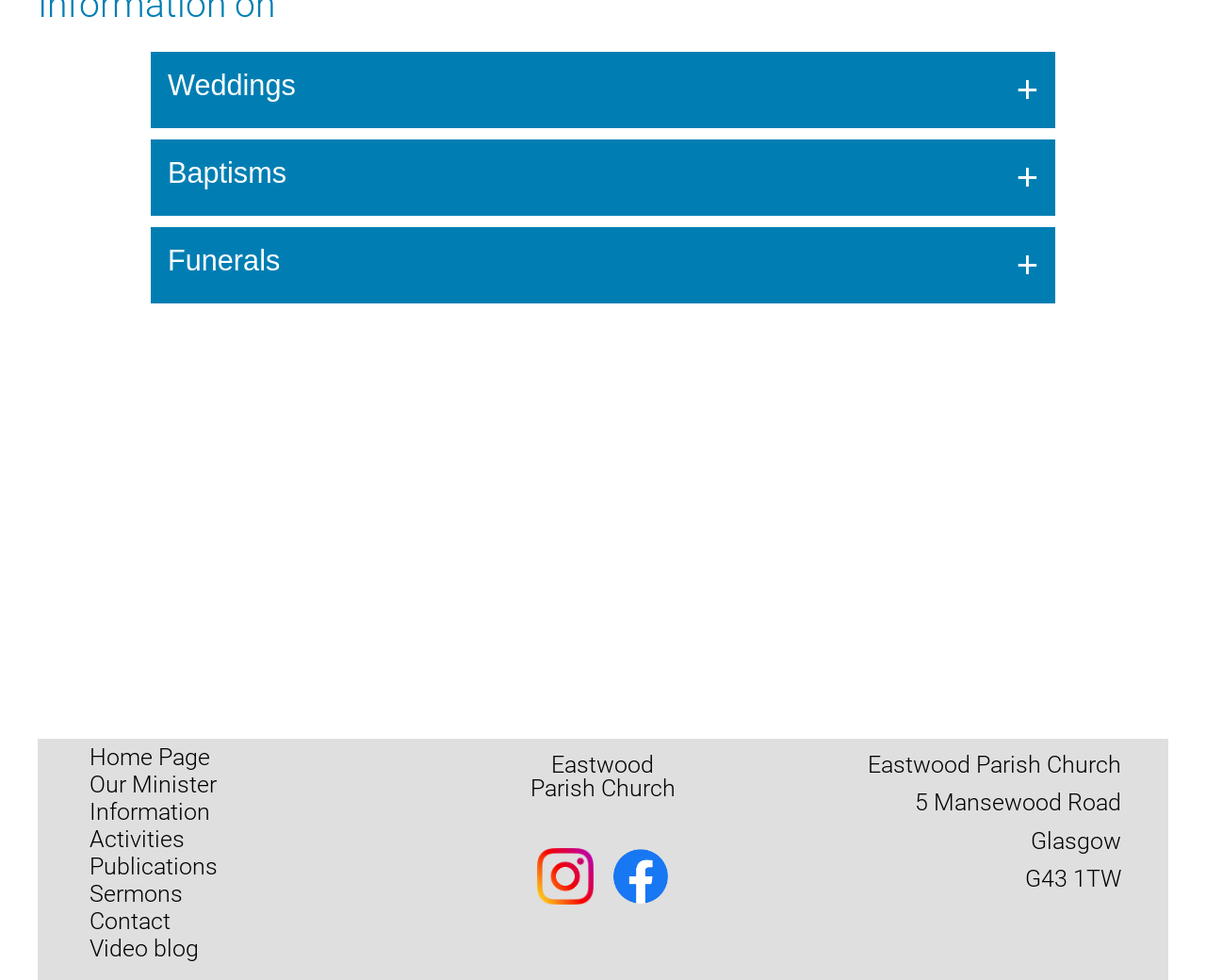Locate the bounding box of the user interface element based on this description: "Weddings".

[0.125, 0.053, 0.875, 0.131]